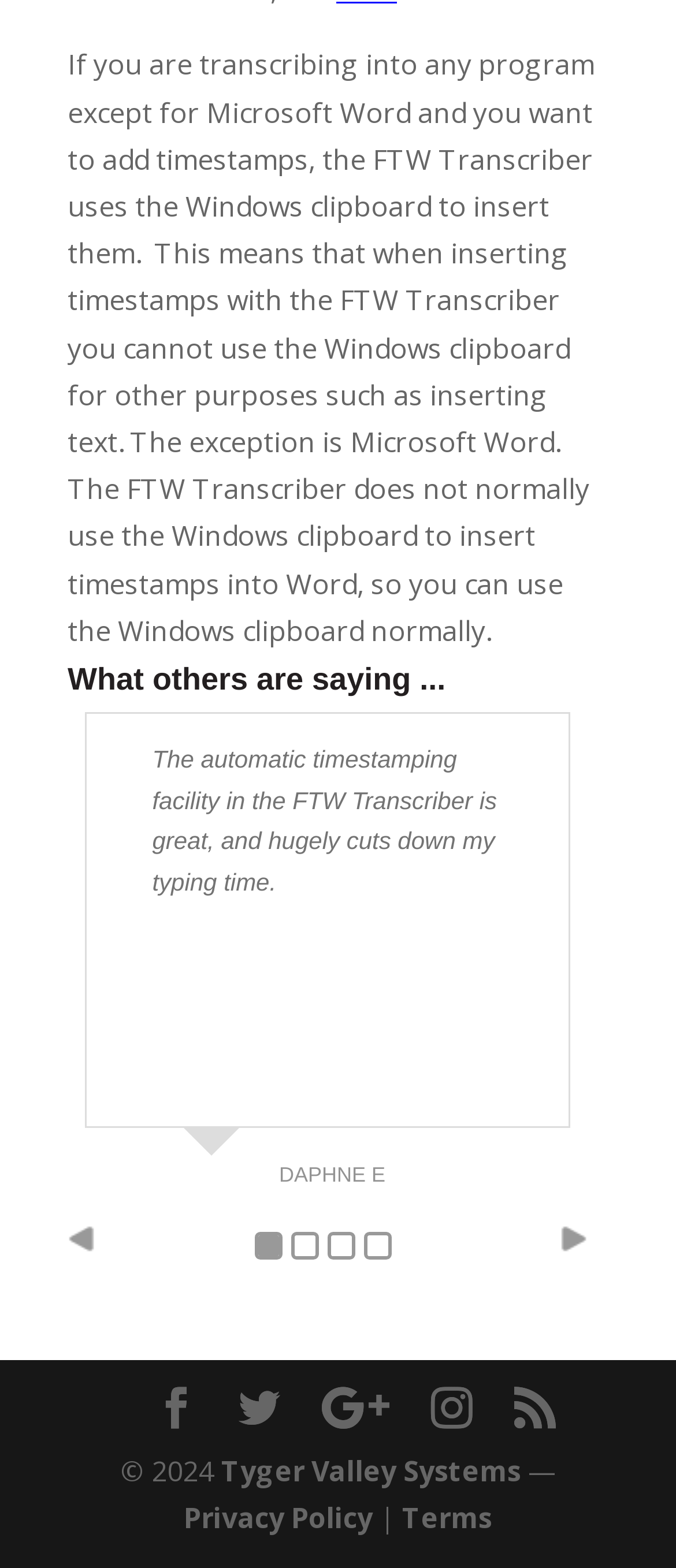What is the copyright year?
Provide a well-explained and detailed answer to the question.

The copyright year is mentioned at the bottom of the webpage, as indicated by the StaticText element with ID 123, which contains the text '2024'.